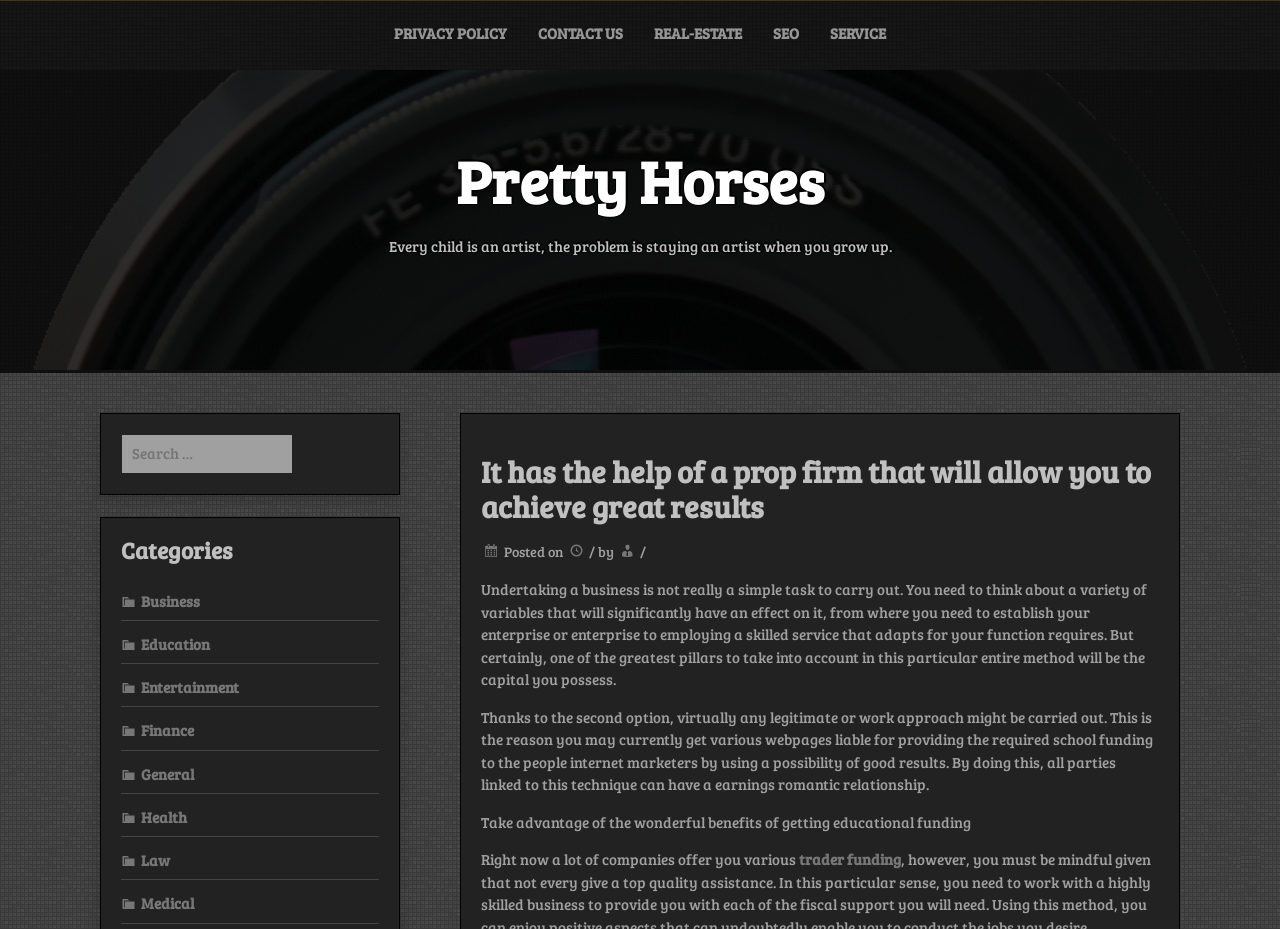Find the bounding box coordinates of the element's region that should be clicked in order to follow the given instruction: "Explore Business category". The coordinates should consist of four float numbers between 0 and 1, i.e., [left, top, right, bottom].

[0.095, 0.636, 0.156, 0.657]